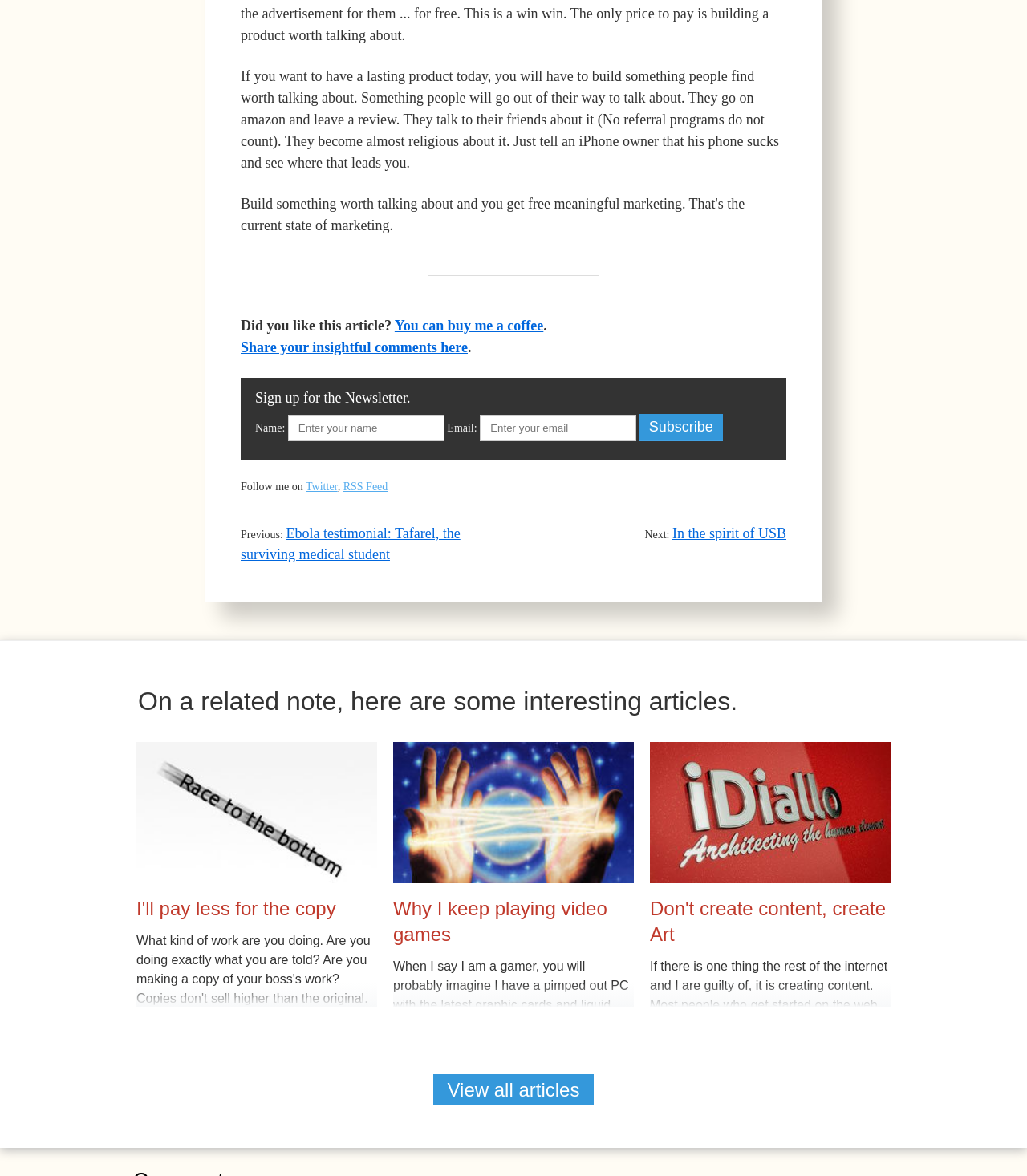Using the description: "Subscribe", identify the bounding box of the corresponding UI element in the screenshot.

[0.622, 0.352, 0.704, 0.375]